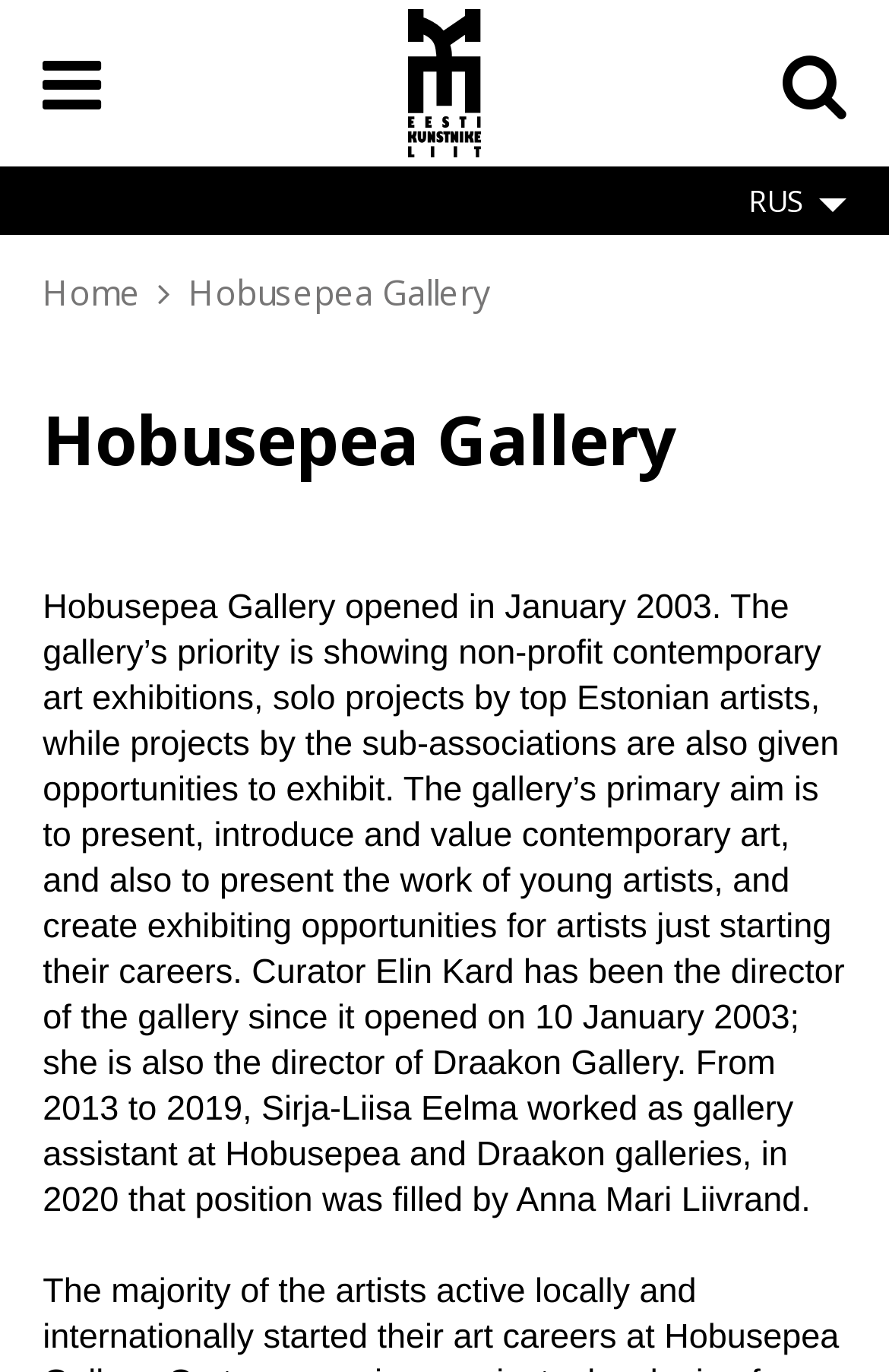How many galleries does Elin Kard direct?
Please provide a comprehensive answer to the question based on the webpage screenshot.

I found the answer by reading the static text element that describes Elin Kard's role, which mentions that she is also the director of Draakon Gallery, in addition to Hobusepea Gallery.